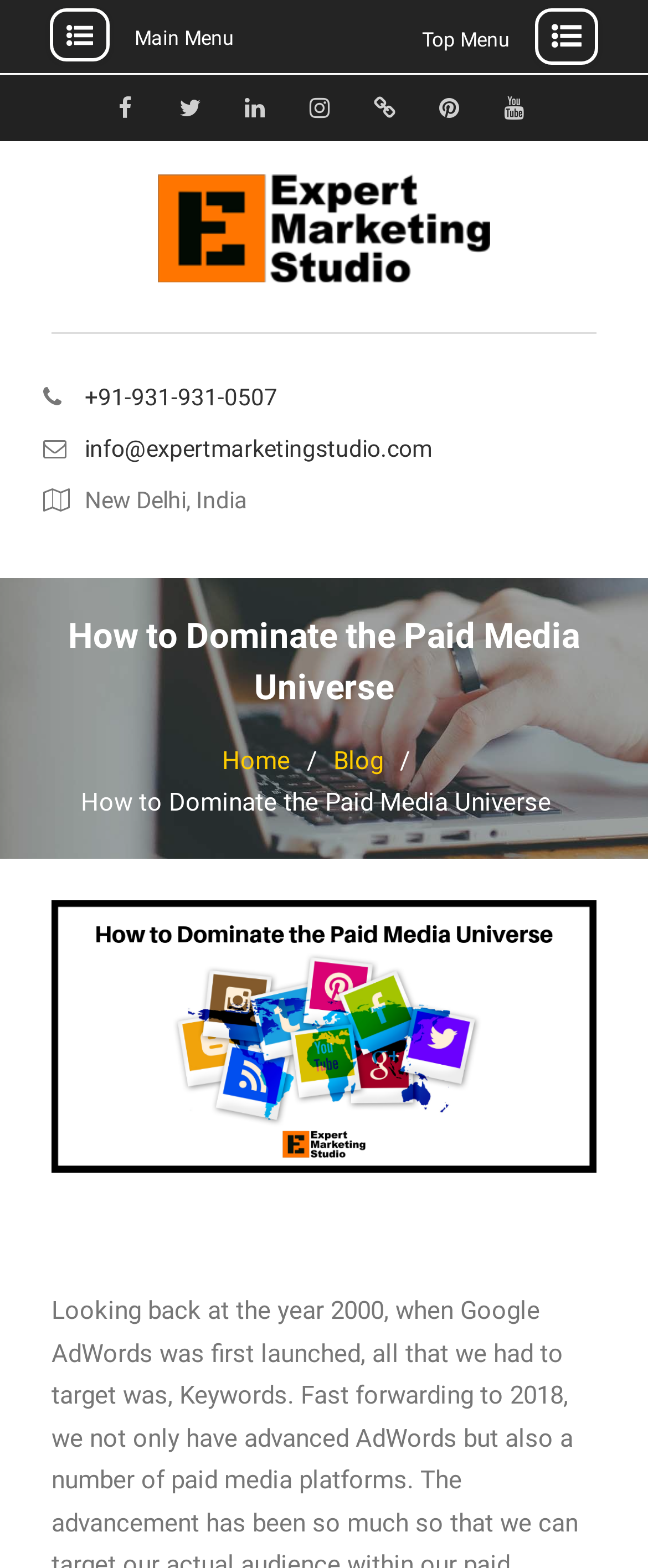What is the location of the marketing studio?
Based on the screenshot, give a detailed explanation to answer the question.

I found the location of the marketing studio by looking at the static text 'New Delhi, India' which is likely to be the location of the studio.